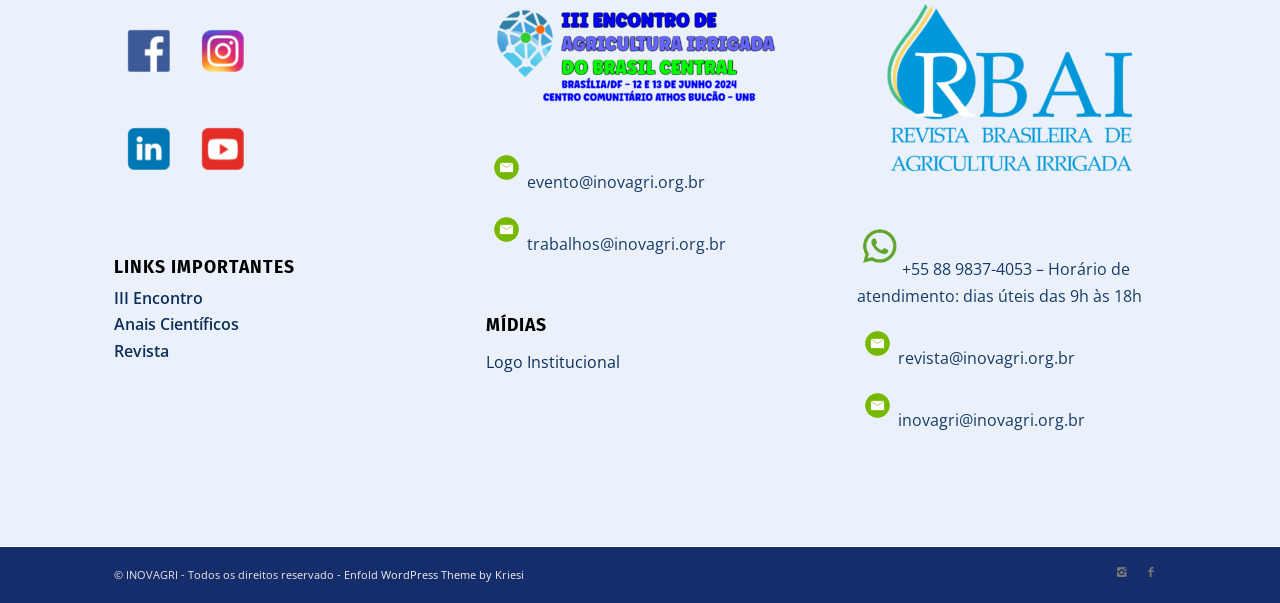Determine the bounding box coordinates for the area that needs to be clicked to fulfill this task: "Access Revista". The coordinates must be given as four float numbers between 0 and 1, i.e., [left, top, right, bottom].

[0.089, 0.563, 0.132, 0.6]